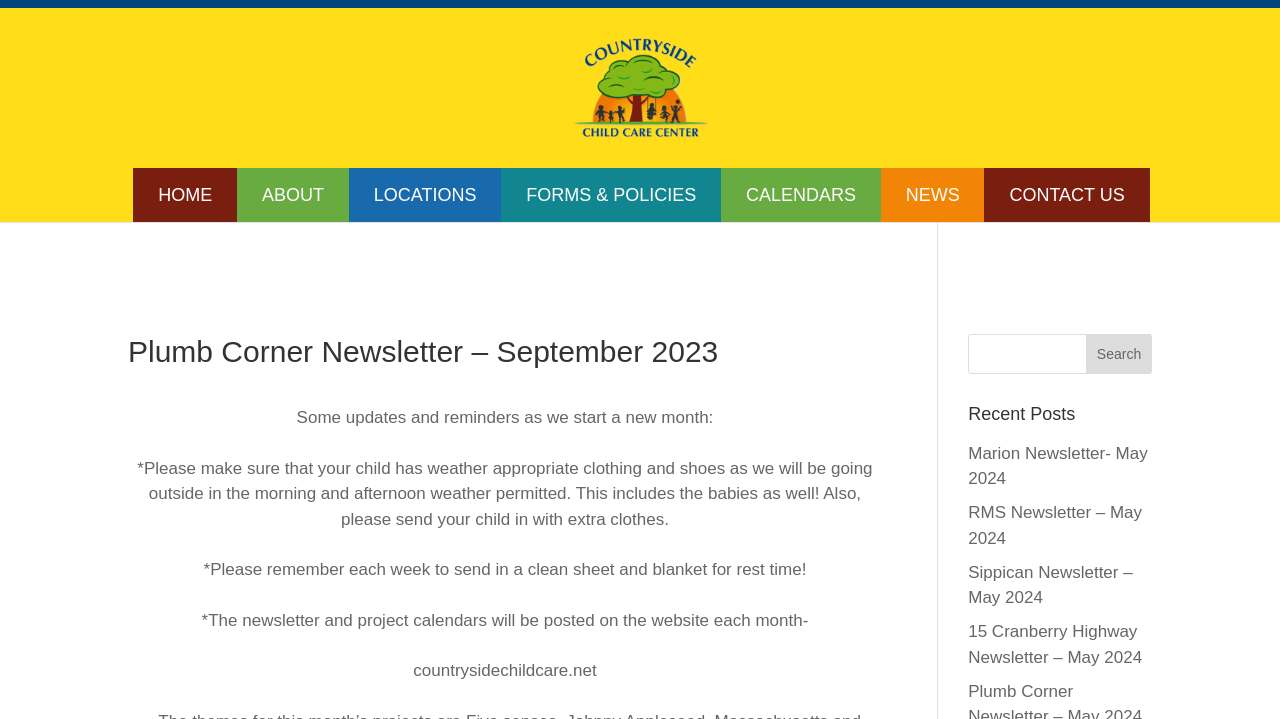Please mark the bounding box coordinates of the area that should be clicked to carry out the instruction: "Read Recent Posts".

[0.756, 0.562, 0.9, 0.613]